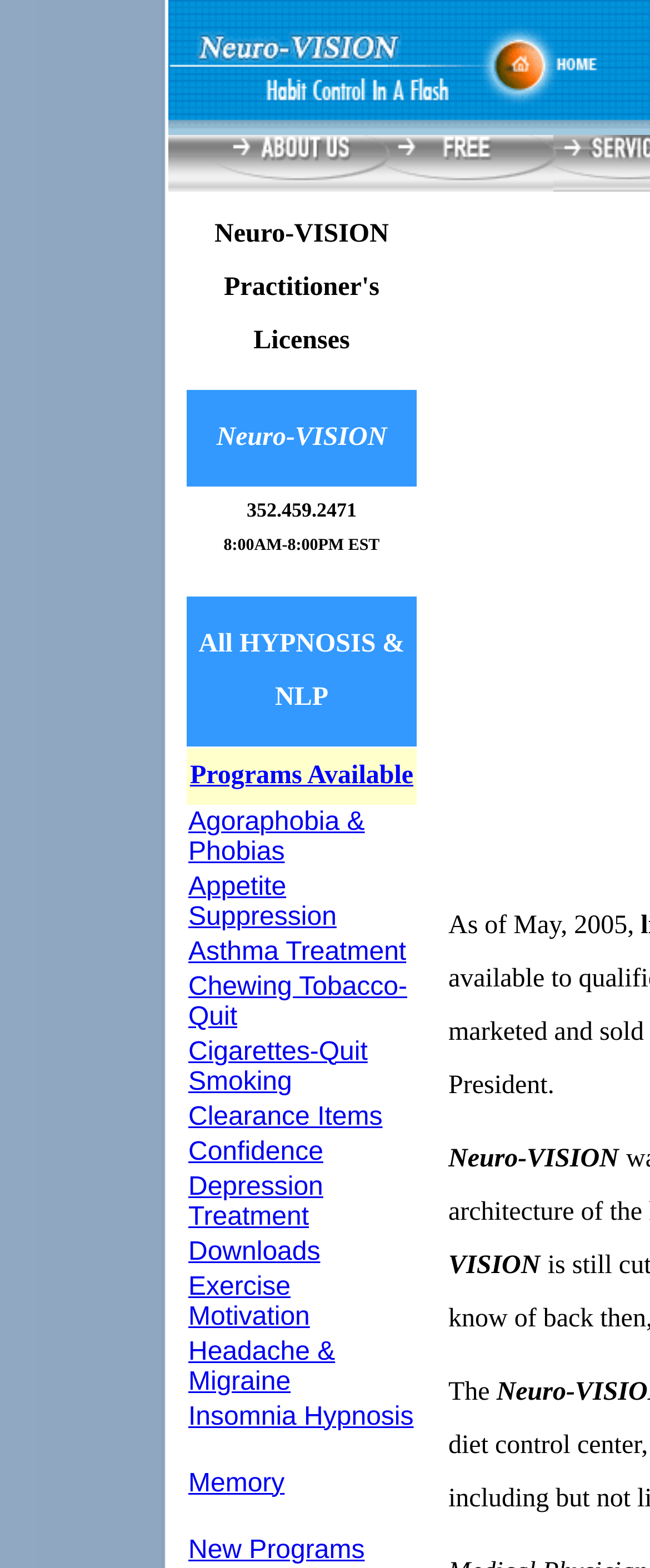Please identify the bounding box coordinates of the clickable area that will fulfill the following instruction: "Visit Agoraphobia & Phobias". The coordinates should be in the format of four float numbers between 0 and 1, i.e., [left, top, right, bottom].

[0.29, 0.518, 0.561, 0.552]